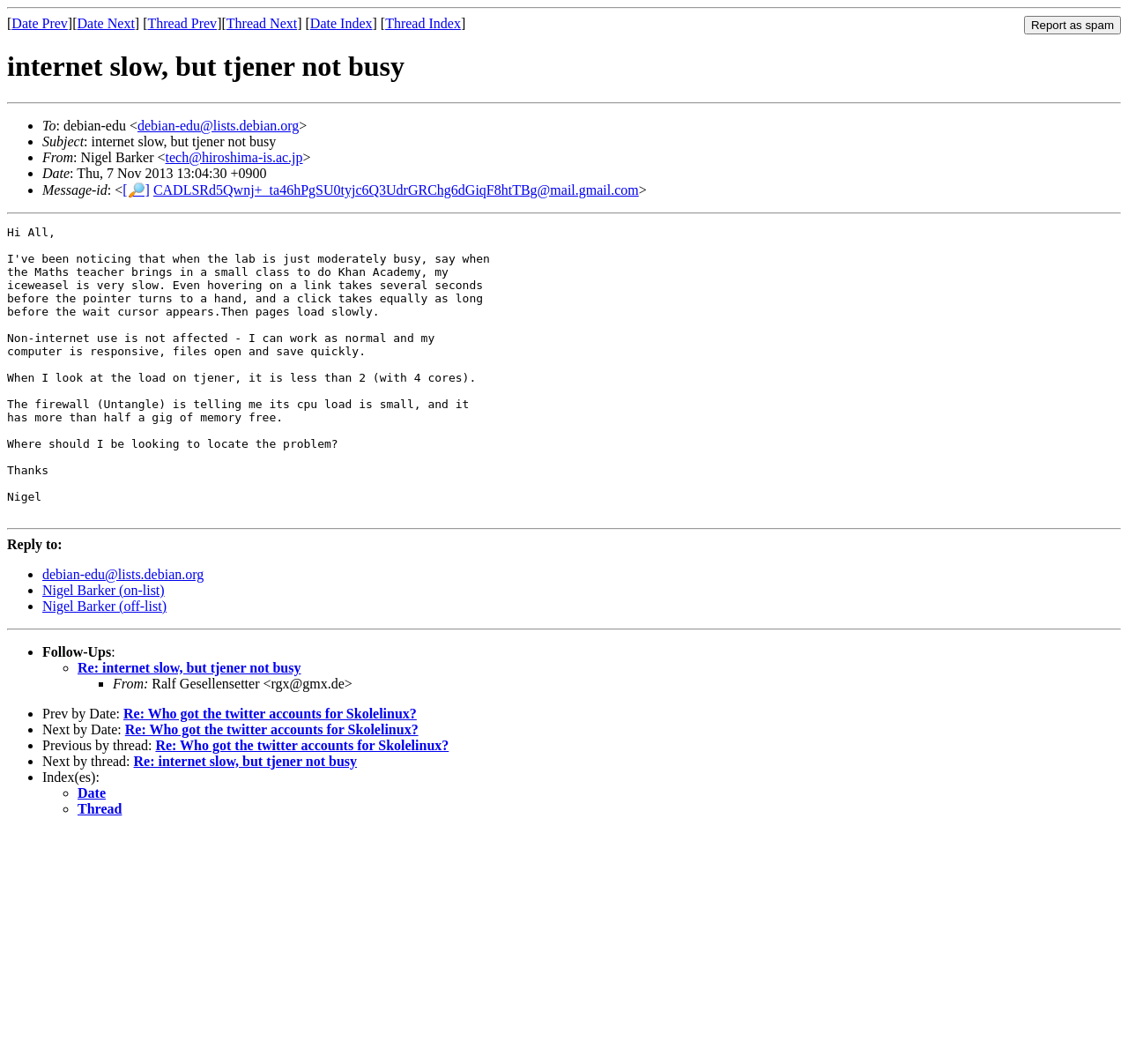Determine the bounding box coordinates for the clickable element required to fulfill the instruction: "Enlarge the image". Provide the coordinates as four float numbers between 0 and 1, i.e., [left, top, right, bottom].

None